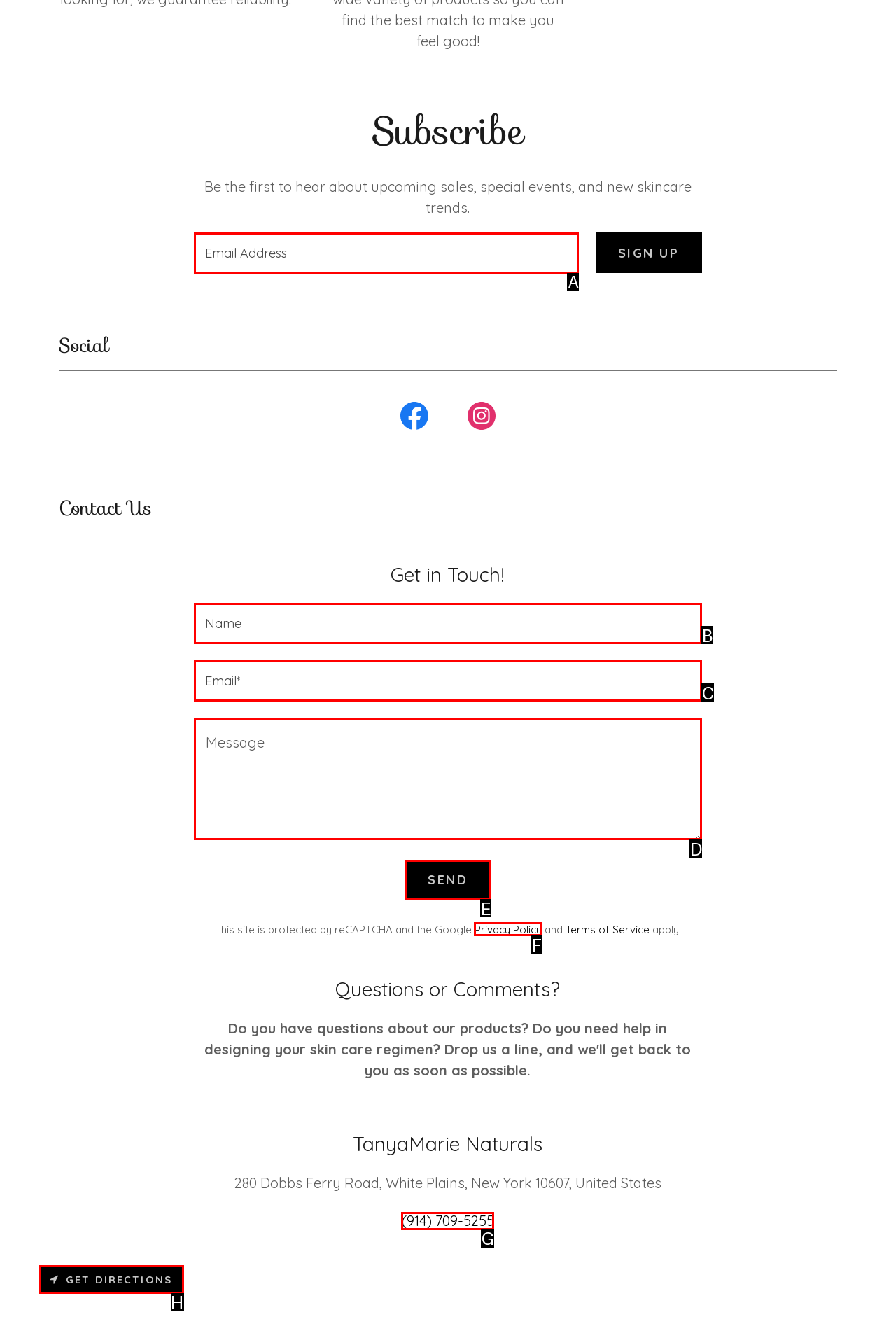From the description: aria-label="Message" placeholder="Message", select the HTML element that fits best. Reply with the letter of the appropriate option.

D